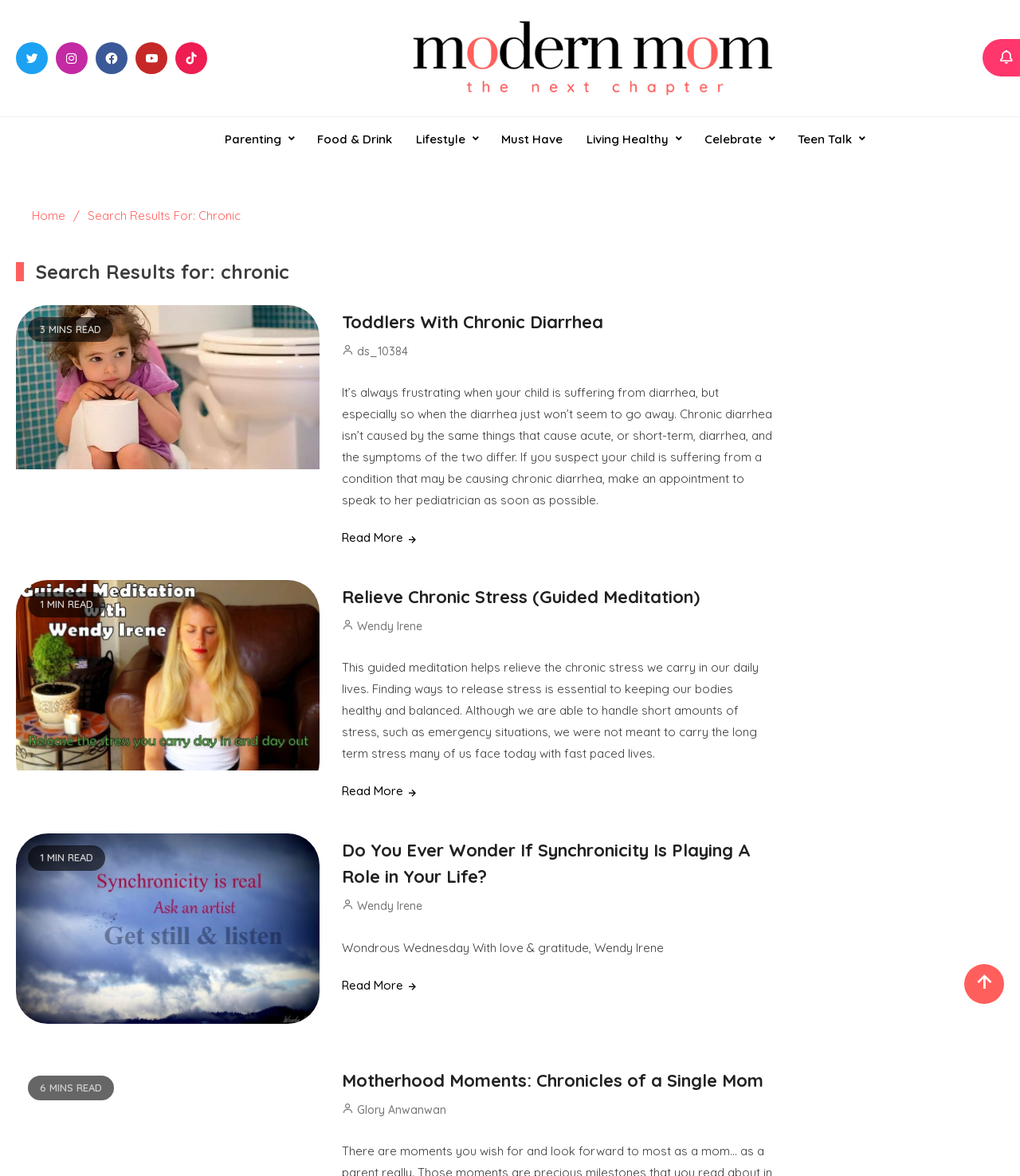Determine the title of the webpage and give its text content.

Search Results for: chronic